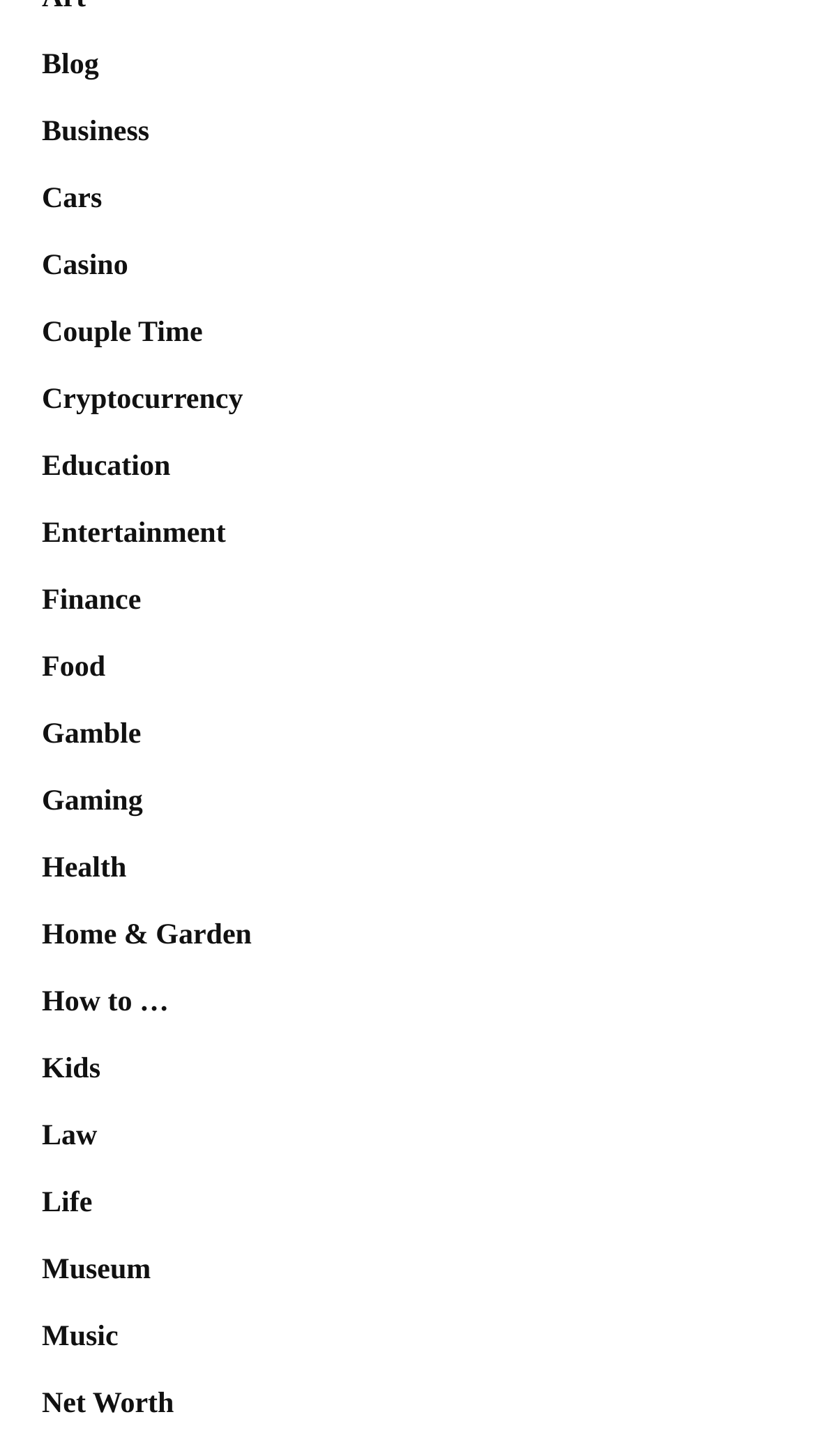What is the first category on the webpage? Based on the screenshot, please respond with a single word or phrase.

Blog